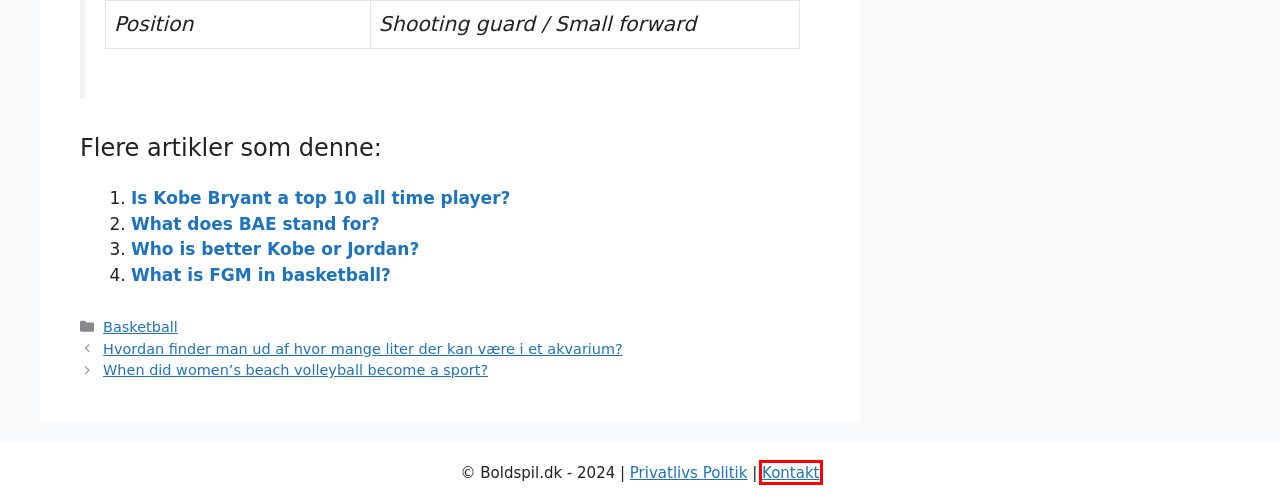You are presented with a screenshot of a webpage with a red bounding box. Select the webpage description that most closely matches the new webpage after clicking the element inside the red bounding box. The options are:
A. Kontakt redaktionen - Boldspil.dk
B. Hvordan finder man ud af hvor mange liter der kan være i et akvarium? - Boldspil.dk
C. What does BAE stand for? - Boldspil.dk
D. Is Kobe Bryant a top 10 all time player? - Boldspil.dk
E. What is FGM in basketball? - Boldspil.dk
F. When did women's beach volleyball become a sport? - Boldspil.dk
G. Who is better Kobe or Jordan? - Boldspil.dk
H. Privacy Policy - Boldspil.dk

A